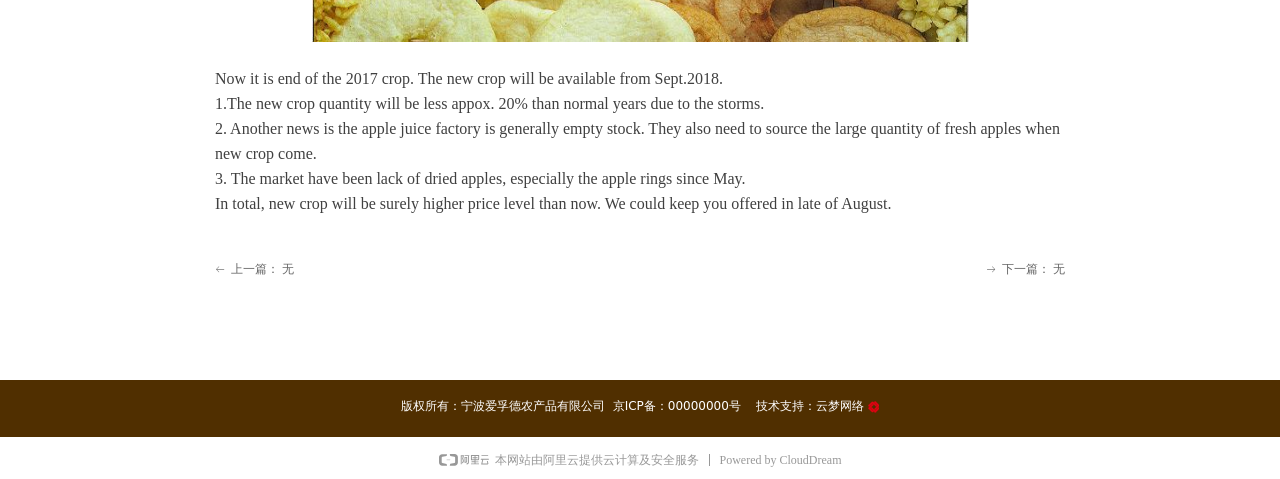What is the expected change in quantity of new crop?
Using the picture, provide a one-word or short phrase answer.

20% less